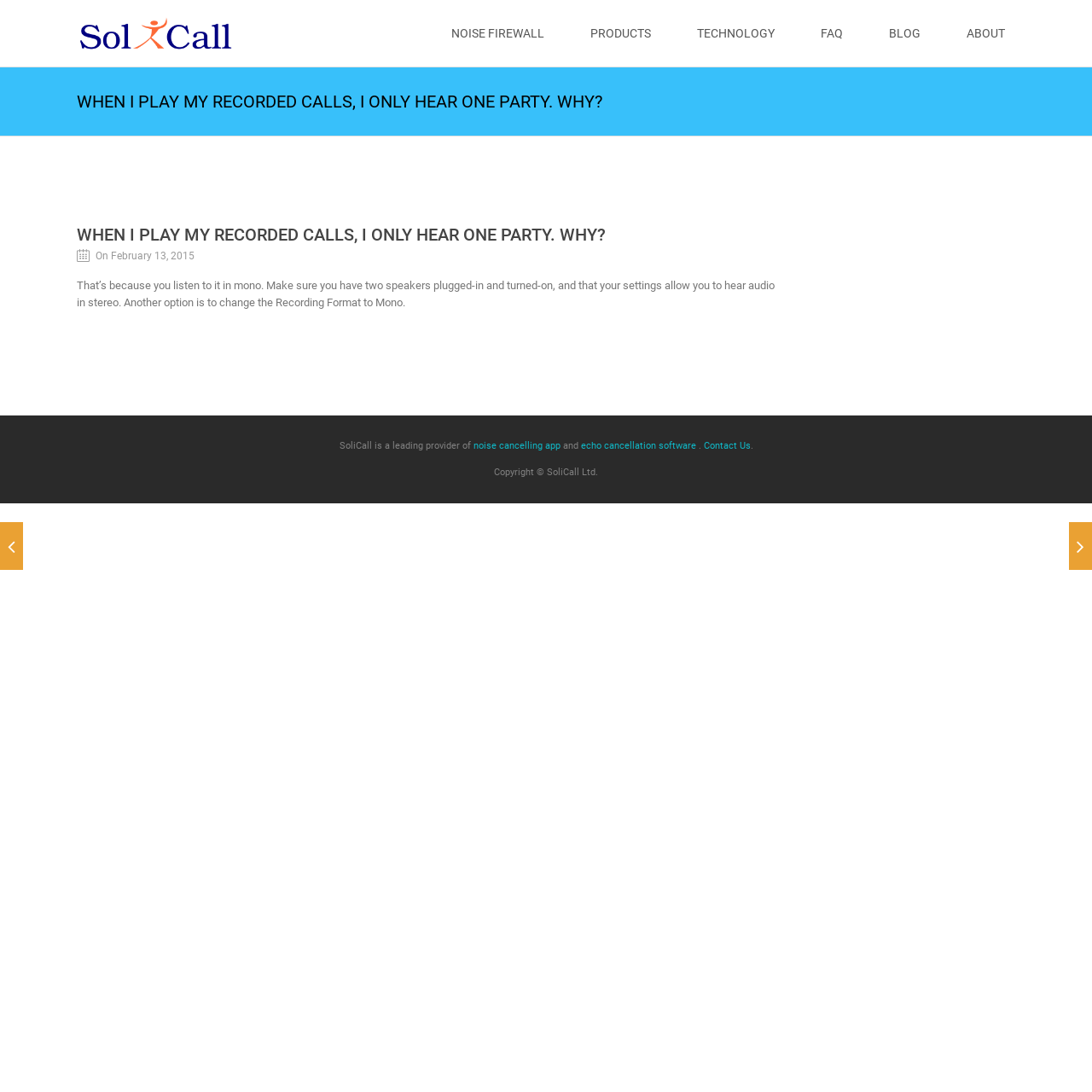What is SoliCall?
Could you answer the question with a detailed and thorough explanation?

SoliCall is a leading provider of noise cancelling app and echo cancellation software, as mentioned in the footer section of the webpage.